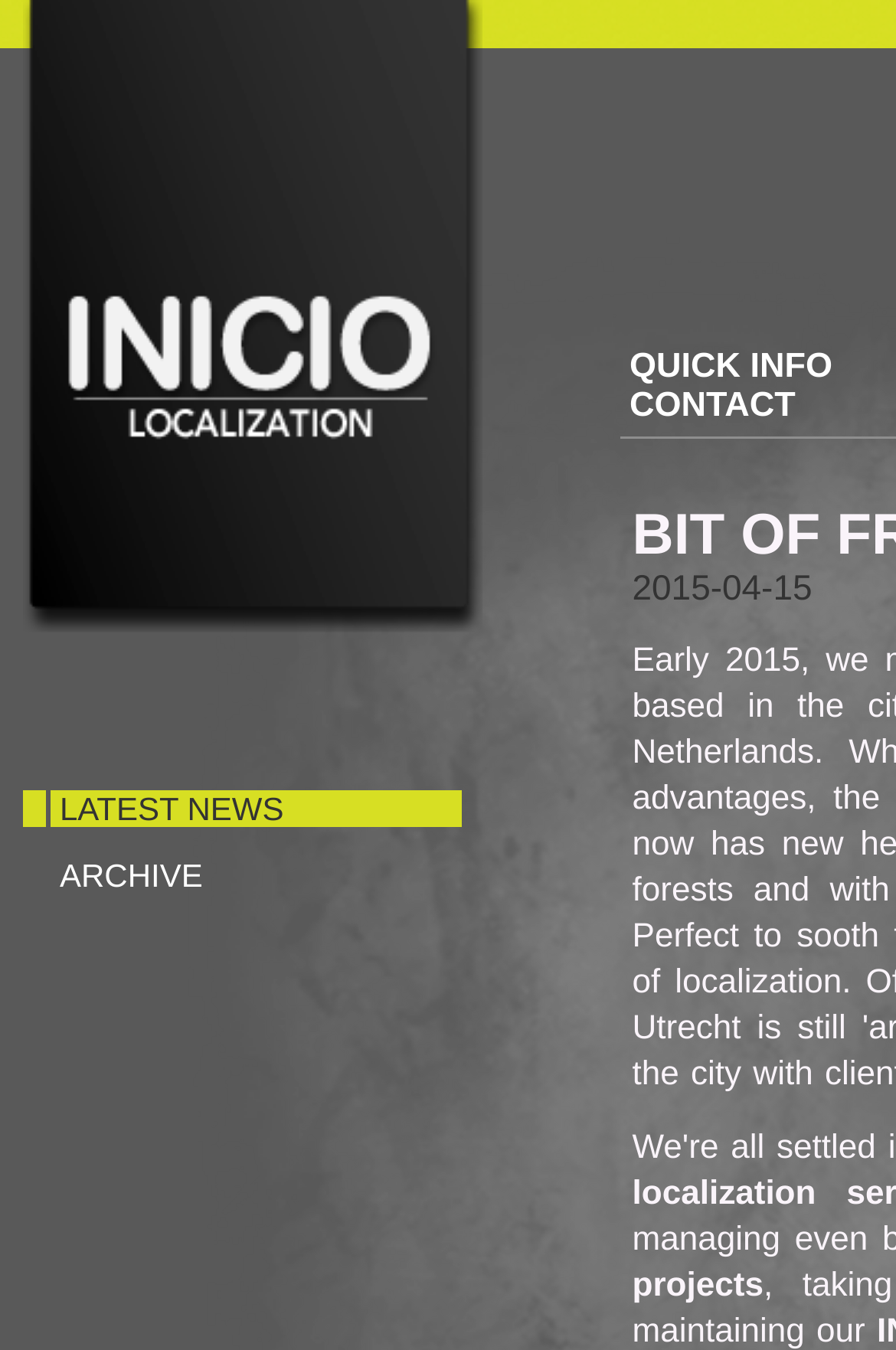Refer to the screenshot and give an in-depth answer to this question: How many links are present in the top-right section of the webpage?

I observed the top-right section of the webpage and found two links, 'QUICK INFO' and 'CONTACT', which are likely to be navigation links.